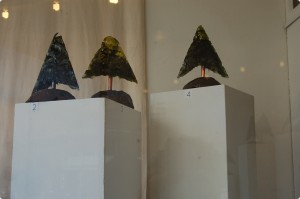What is the theme of the exhibition?
Identify the answer in the screenshot and reply with a single word or phrase.

Nature and science